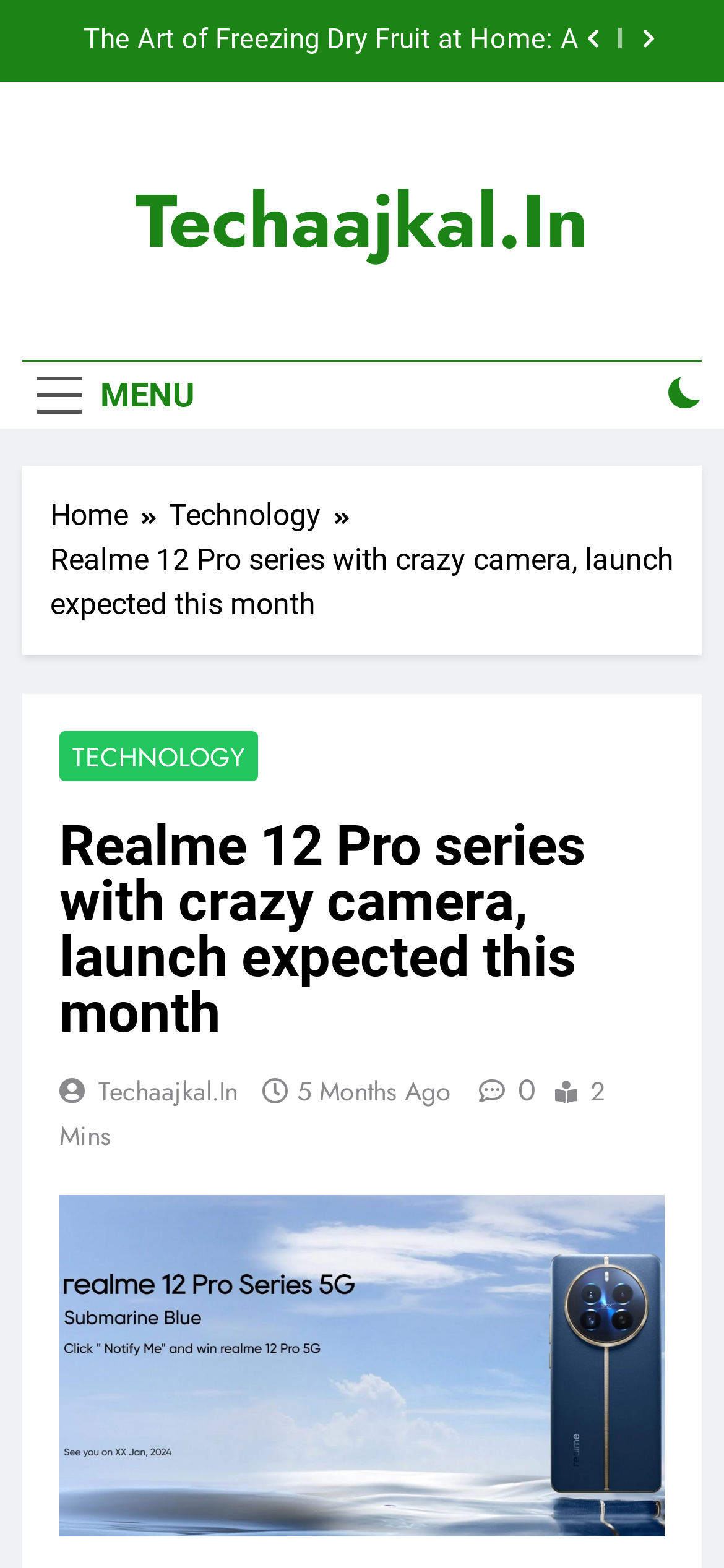Return the bounding box coordinates of the UI element that corresponds to this description: "Menu". The coordinates must be given as four float numbers in the range of 0 and 1, [left, top, right, bottom].

[0.031, 0.231, 0.29, 0.273]